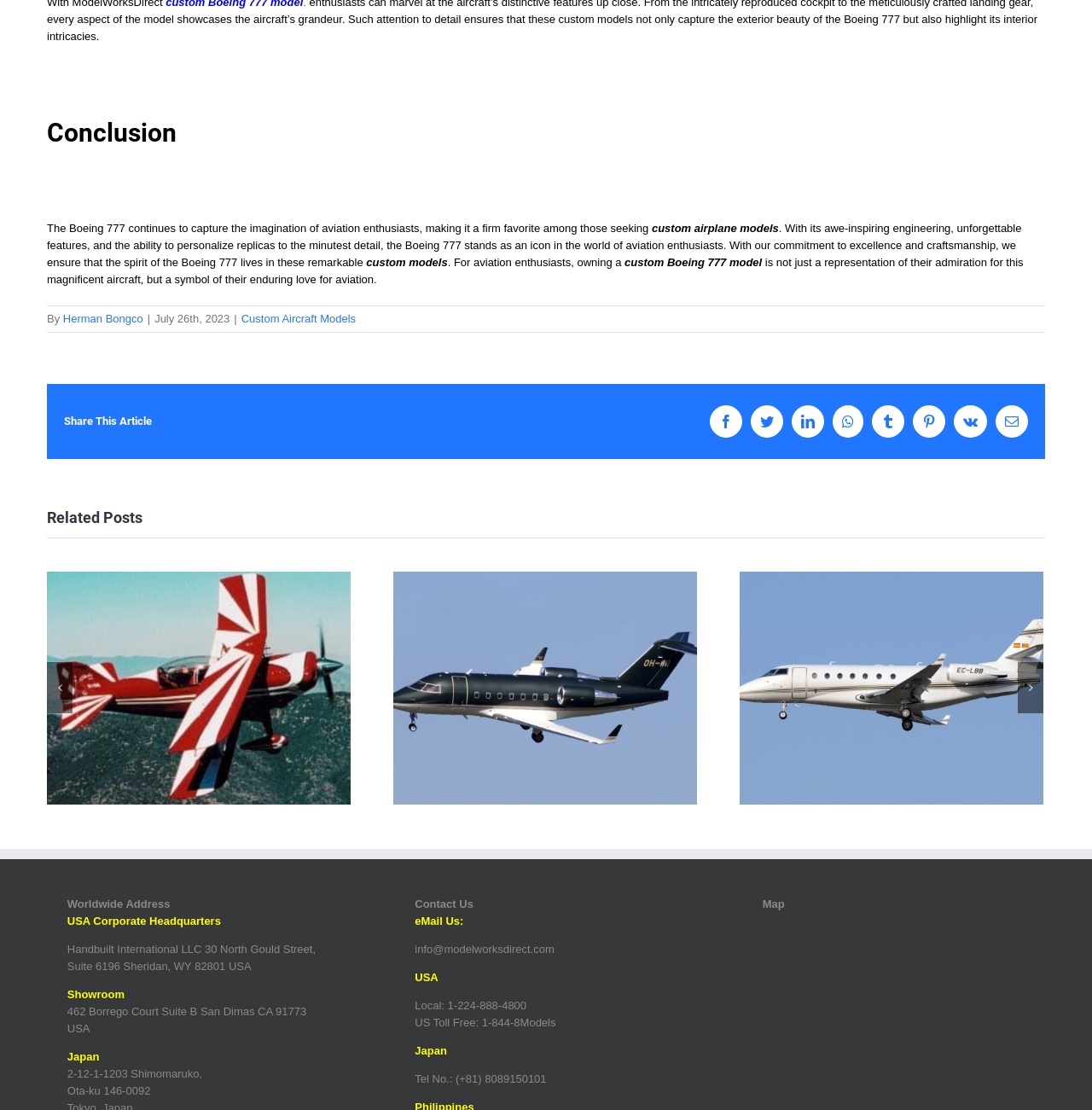Who is the author of the article?
Please elaborate on the answer to the question with detailed information.

The author of the article is mentioned at the bottom of the page, where it says 'By Herman Bongco' followed by the date 'July 26th, 2023'.